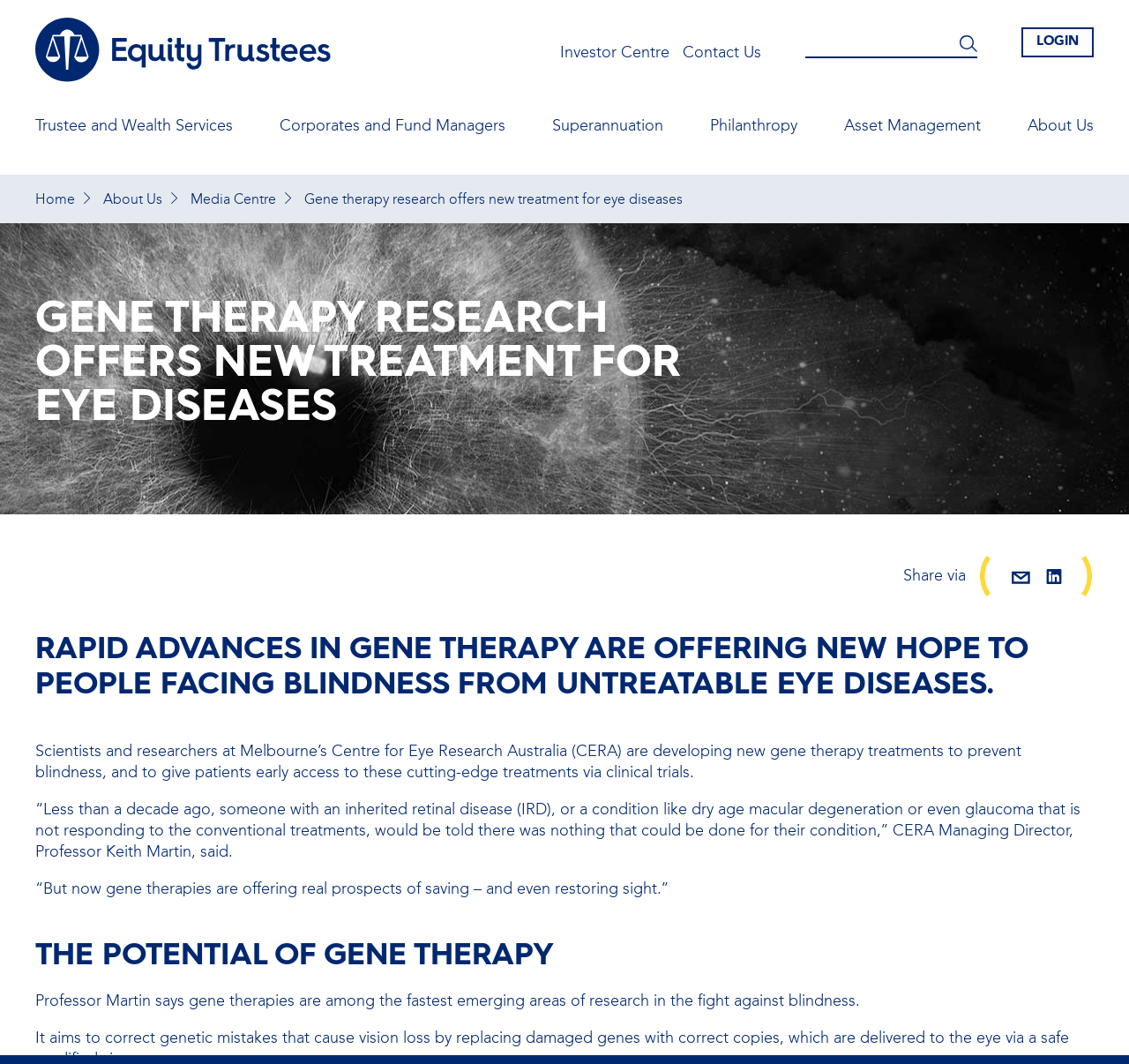Illustrate the webpage's structure and main components comprehensively.

The webpage is about gene therapy research offering new treatment for eye diseases. At the top, there is a header section with a logo of Equity Trustees on the left, followed by links to "Investor Centre", "Contact Us", a search bar, and a "LOGIN" button on the right. Below the header, there are seven links to different sections of the website, including "Trustee and Wealth Services", "Corporates and Fund Managers", and "About Us".

The main content of the webpage starts with a heading that repeats the title "Gene therapy research offers new treatment for eye diseases". Below the heading, there is a section with a subheading "RAPID ADVANCES IN GENE THERAPY ARE OFFERING NEW HOPE TO PEOPLE FACING BLINDNESS FROM UNTREATABLE EYE DISEASES." This section contains three paragraphs of text discussing the development of new gene therapy treatments to prevent blindness and the potential of these treatments.

Further down, there is another section with a heading "THE POTENTIAL OF GENE THERAPY", which contains a paragraph of text discussing the emerging area of research in the fight against blindness. On the right side of the page, there are social media links to share the article.